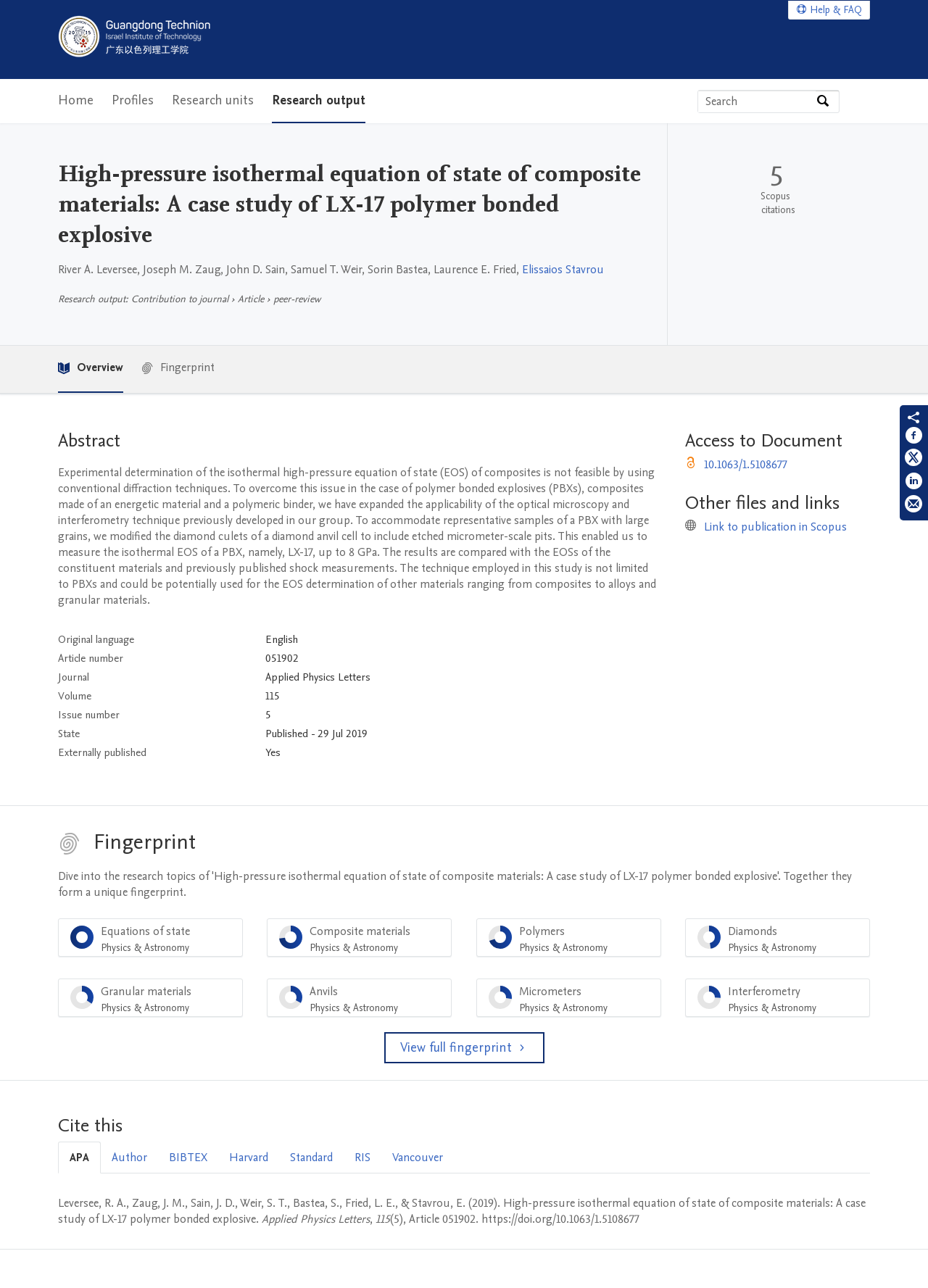Give a full account of the webpage's elements and their arrangement.

The webpage is about a research article titled "High-pressure isothermal equation of state of composite materials: A case study of LX-17 polymer bonded explosive" from Guangdong Technion - Israel Institute of Technology. 

At the top of the page, there is a logo of Guangdong Technion - Israel Institute of Technology, followed by a navigation menu with links to "Home", "Profiles", "Research units", and "Research output". On the right side, there is a search bar with a button to search by expertise, name, or affiliation.

Below the navigation menu, there is a main content section that starts with the title of the research article, followed by the authors' names, including River A. Leversee, Joseph M. Zaug, John D. Sain, Samuel T. Weir, Sorin Bastea, Laurence E. Fried, and Elissaios Stavrou. 

The article is categorized as a "Contribution to journal" and is a "peer-review" article. There is a publication metrics section that shows the article has 5 Scopus citations.

The abstract of the article is provided, which describes the experimental determination of the isothermal high-pressure equation of state of composites using optical microscopy and interferometry techniques. 

Below the abstract, there is a table that lists the article's details, including the original language, article number, journal, volume, issue number, and publication state.

The webpage also provides links to access the document, including a DOI link and a link to the publication in Scopus. Additionally, there is a section for other files and links.

On the right side of the page, there is a fingerprint section that shows the article's topics, including equations of state, composite materials, polymers, diamonds, granular materials, anvils, micrometers, and interferometry, with their corresponding percentages. There is also a link to view the full fingerprint.

At the bottom of the page, there is a menu bar with links to the topics mentioned in the fingerprint section.